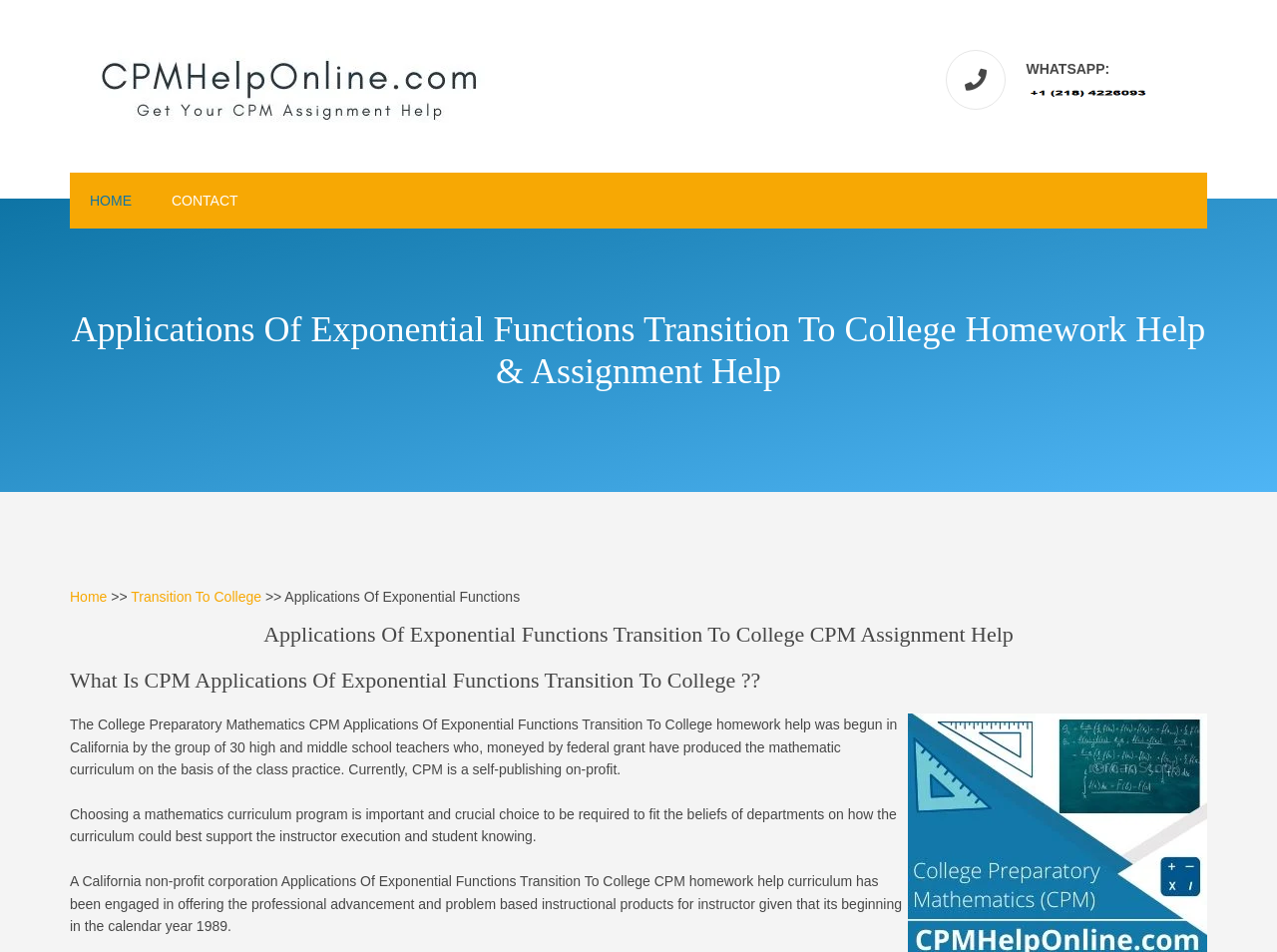Identify the bounding box coordinates for the UI element described as: "http://www.nara.gov". The coordinates should be provided as four floats between 0 and 1: [left, top, right, bottom].

None